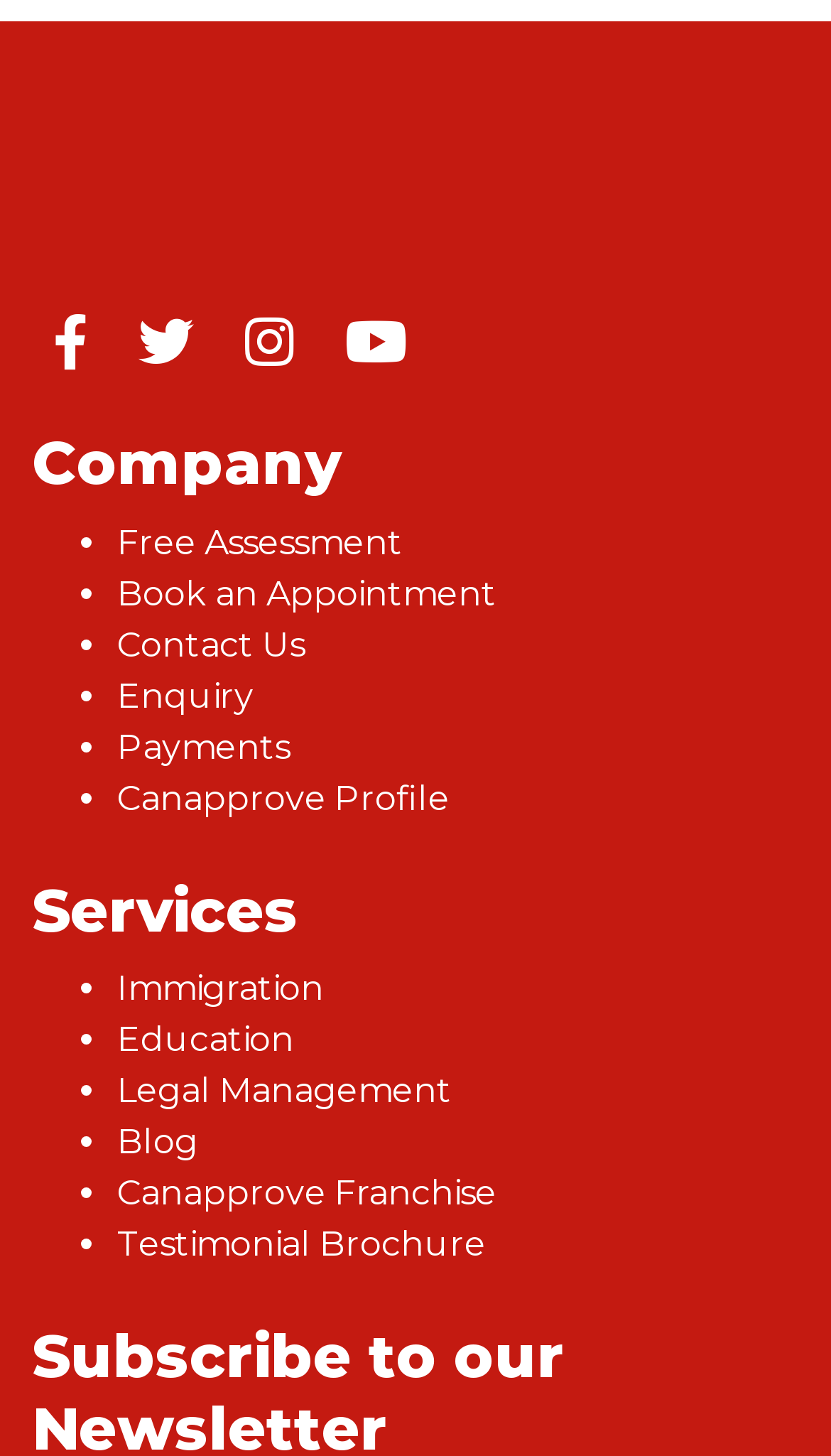Use a single word or phrase to answer the question: 
How many list markers are there under the 'Company' heading?

6